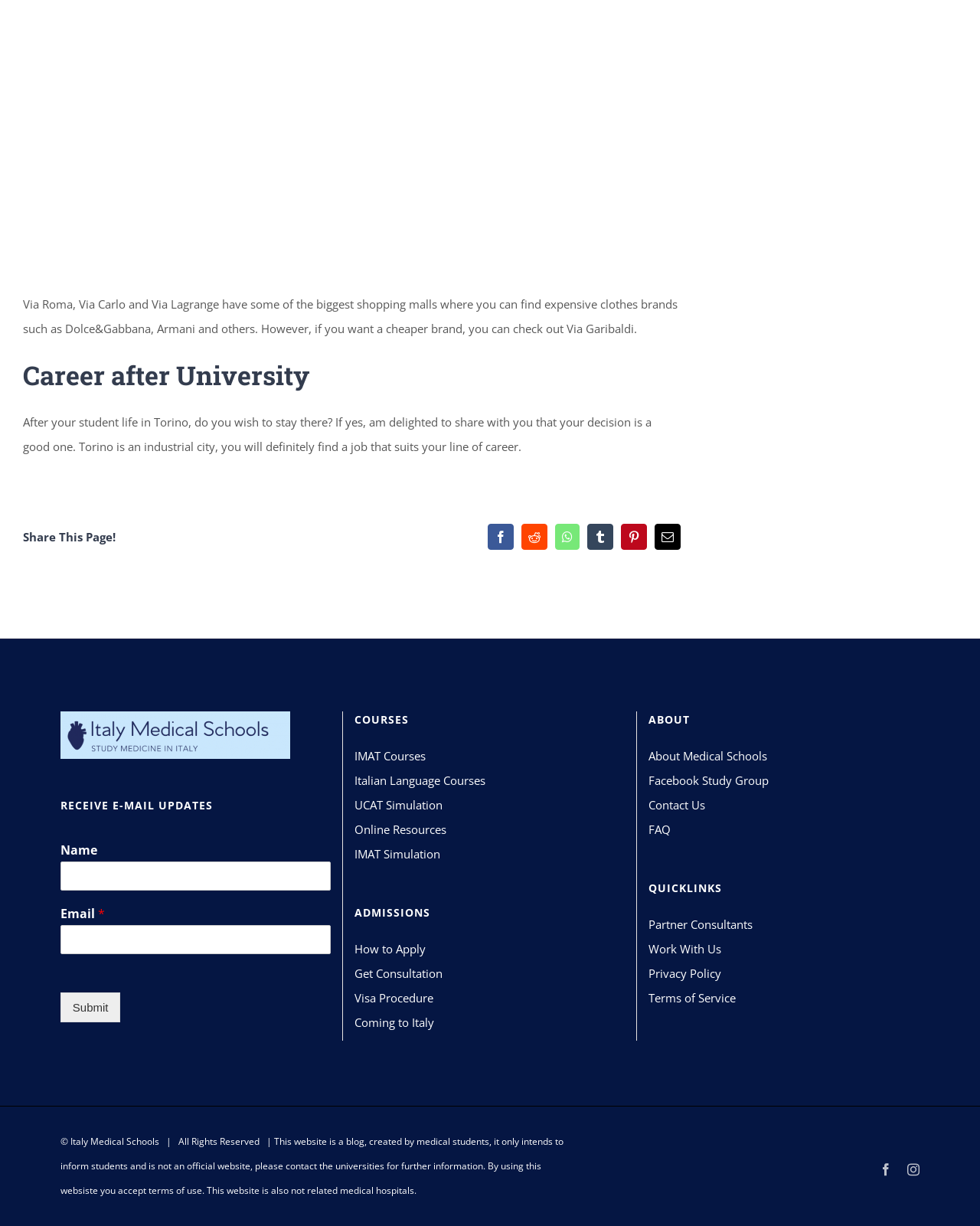How many categories are available under 'COURSES'?
From the screenshot, provide a brief answer in one word or phrase.

5